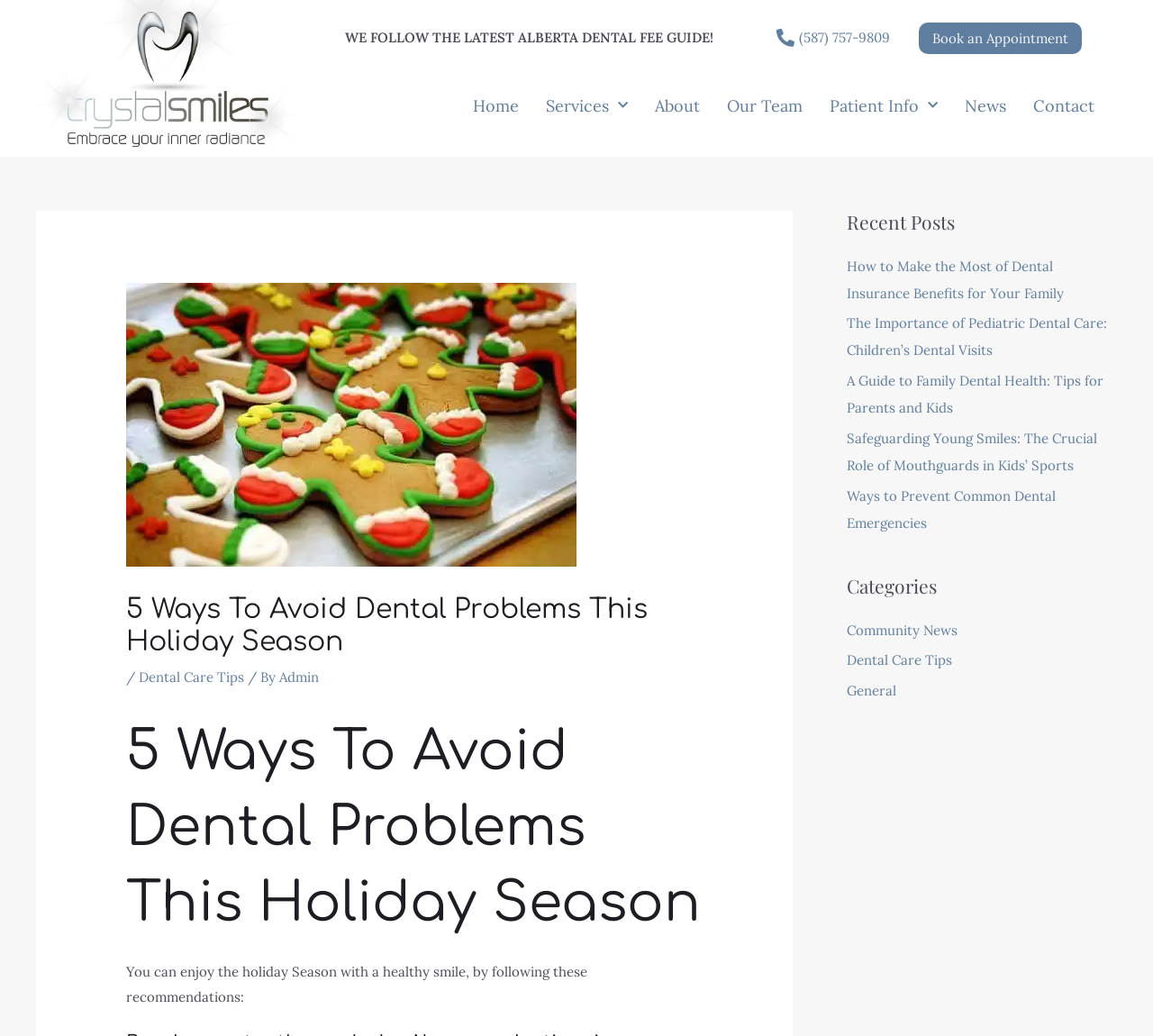Can you give a detailed response to the following question using the information from the image? What is the phone number of the dental clinic?

The phone number of the dental clinic can be found at the top right corner of the webpage, which is '(587) 757-9809'.